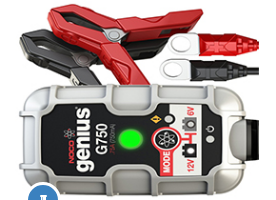Illustrate the image with a detailed caption.

The image features the NOCO Genius G750, a compact and versatile battery charger designed for automotive use. The device showcases a sleek, robust design with a combination of red and black clamps attached to the top, intended for quick and efficient battery connections. It prominently displays a clear control panel labeled with essential indicators such as a green power light, operational modes, and compatibility ratings for both 6V and 12V batteries. This device is particularly useful for car enthusiasts and drivers looking for a reliable solution to charge or maintain their vehicle batteries, making it an indispensable tool in emergency situations or regular vehicle maintenance.